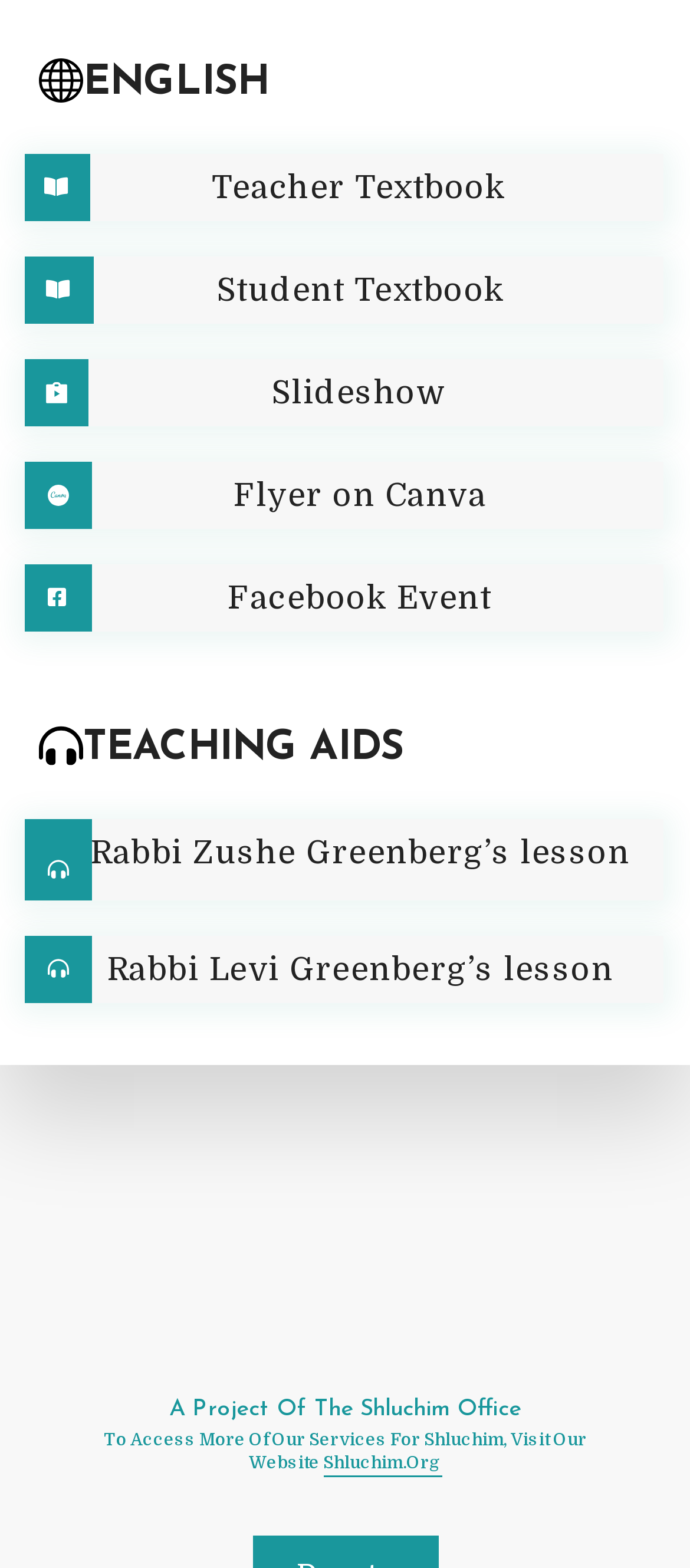Locate the UI element described by Flyer on Canva and provide its bounding box coordinates. Use the format (top-left x, top-left y, bottom-right x, bottom-right y) with all values as floating point numbers between 0 and 1.

[0.038, 0.295, 0.962, 0.337]